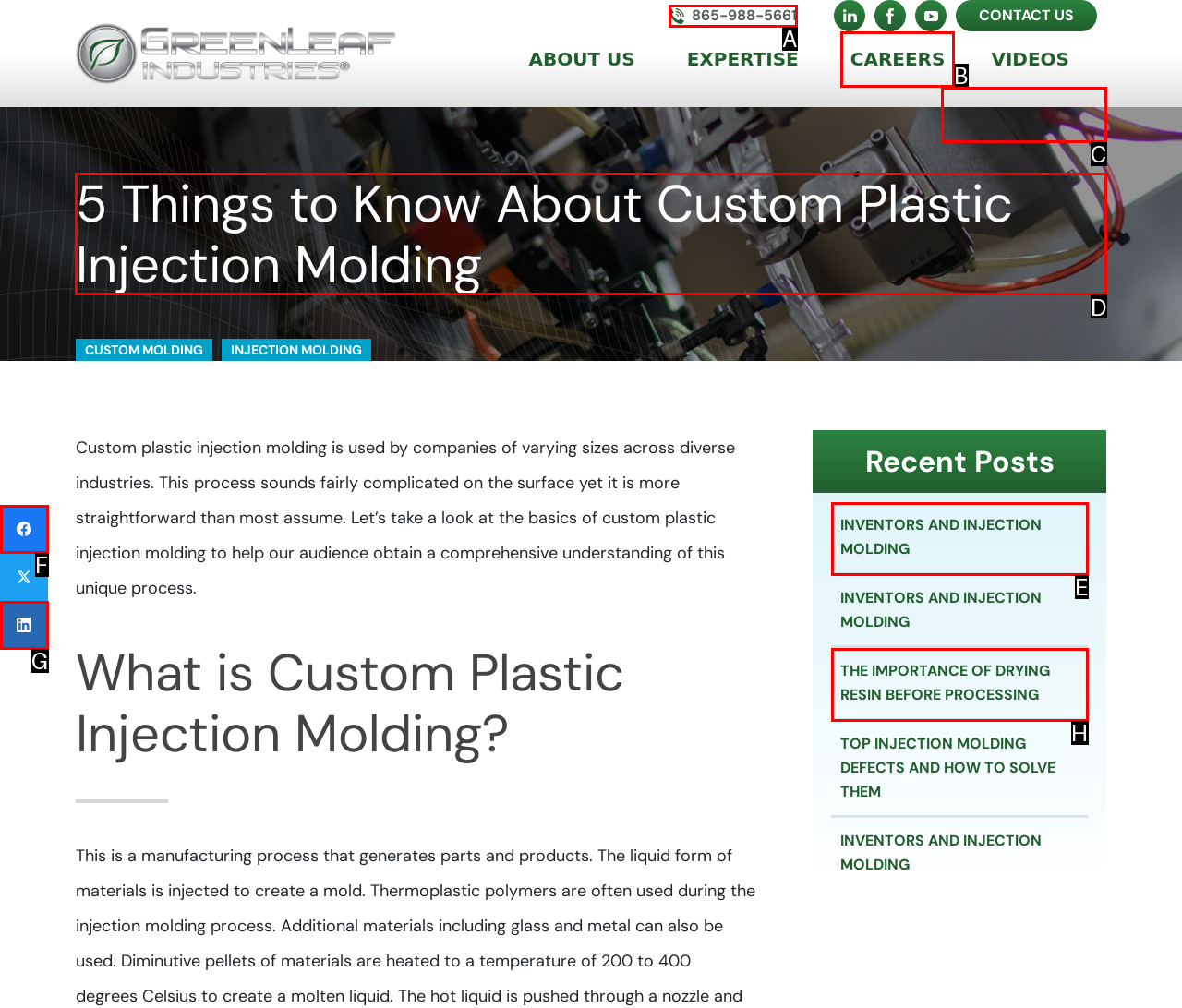Identify the letter of the option that should be selected to accomplish the following task: Read about '5 Things to Know About Custom Plastic Injection Molding'. Provide the letter directly.

D